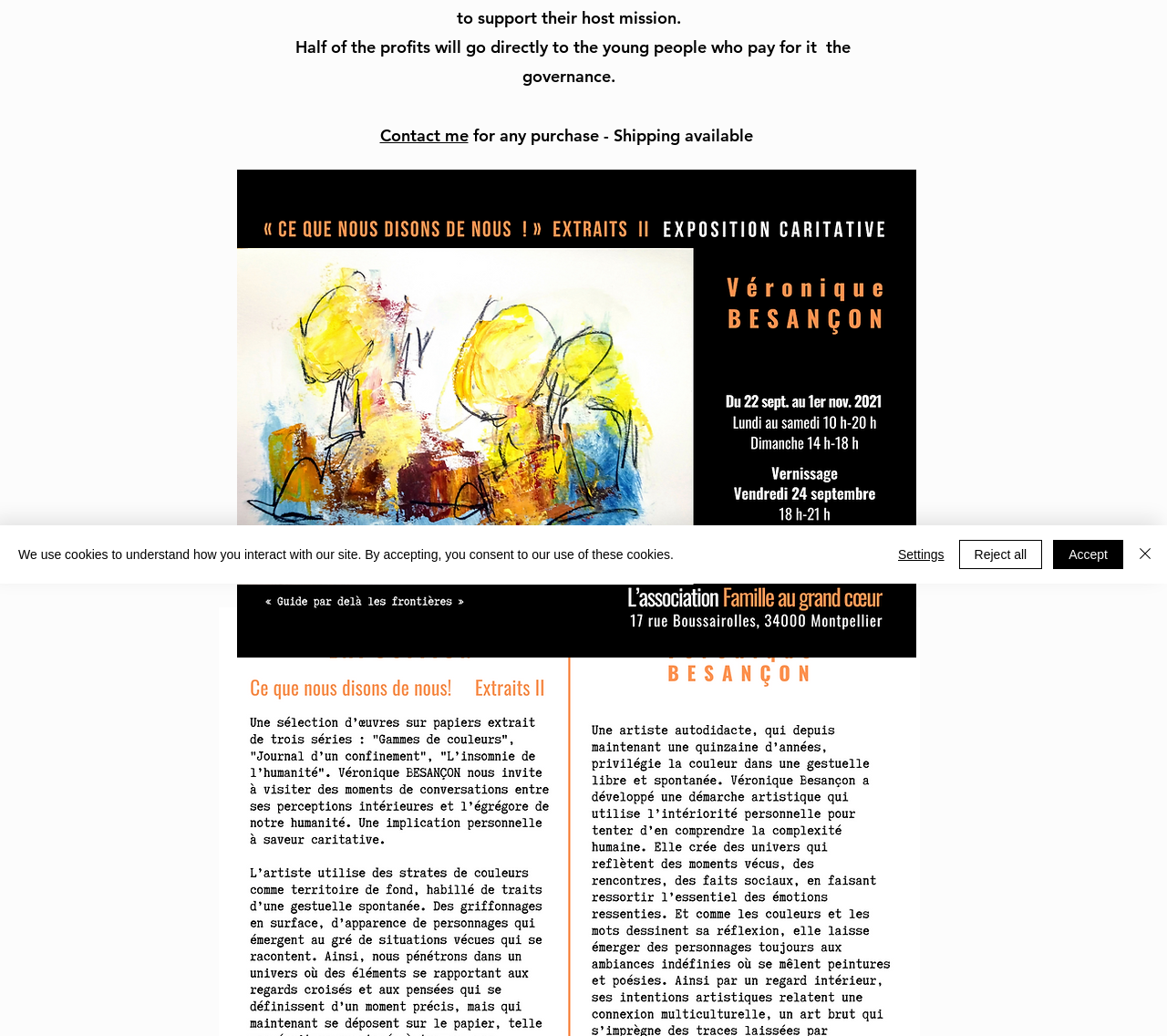Identify the bounding box coordinates for the UI element that matches this description: "Settings".

[0.77, 0.522, 0.809, 0.548]